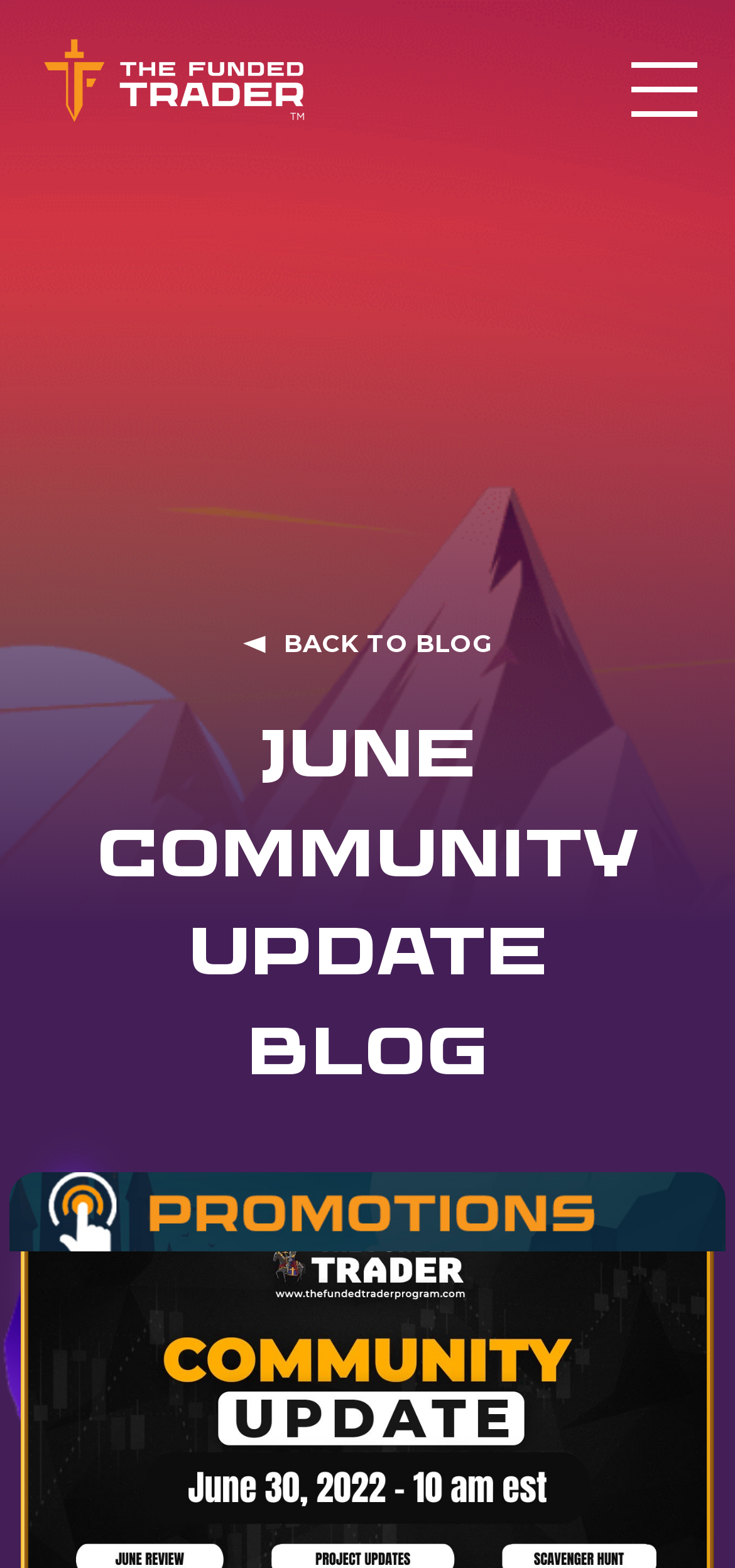Provide the text content of the webpage's main heading.

June Community Update Blog